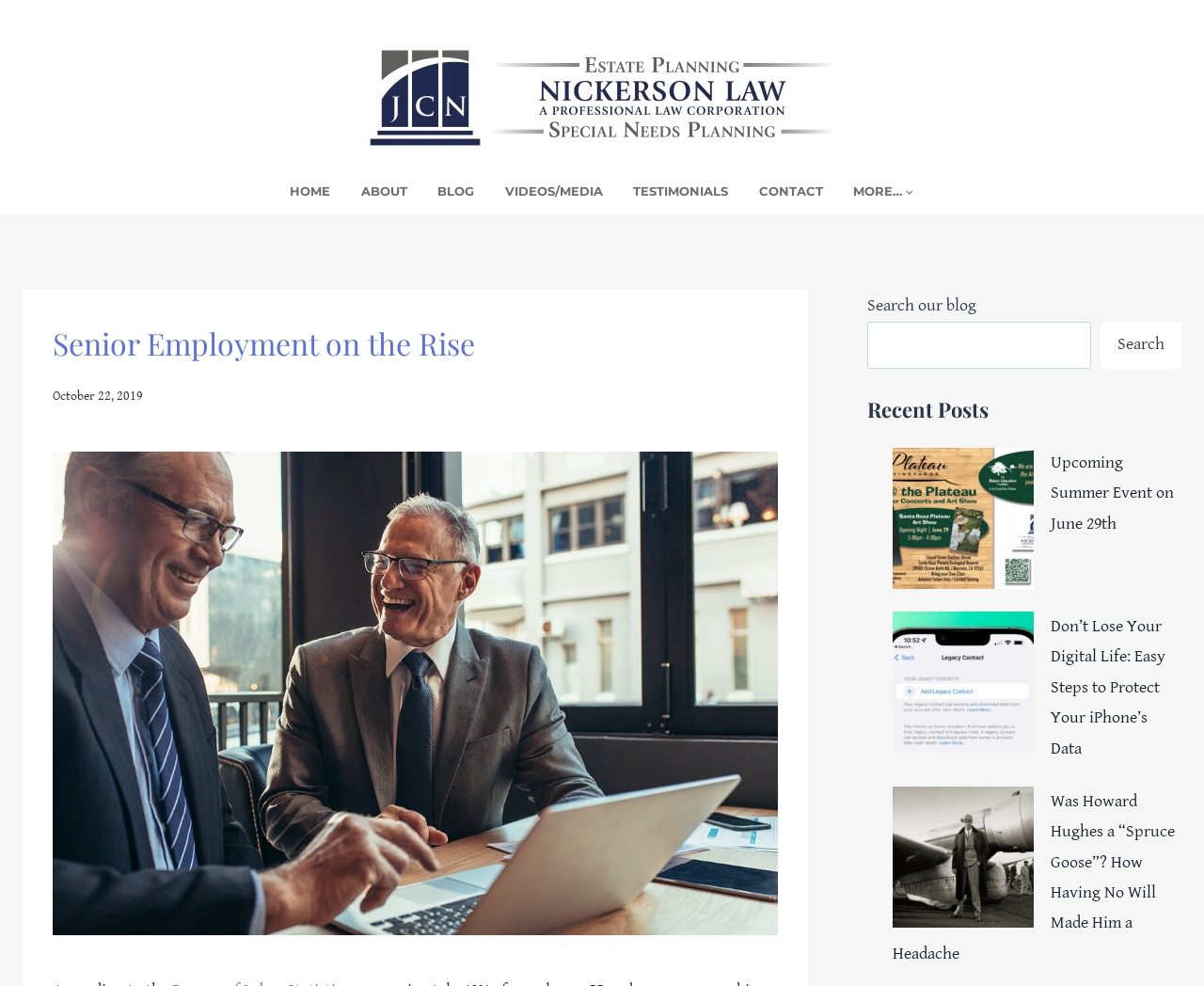Determine the bounding box coordinates of the region I should click to achieve the following instruction: "Read the article about Senior Employment on the Rise". Ensure the bounding box coordinates are four float numbers between 0 and 1, i.e., [left, top, right, bottom].

[0.044, 0.324, 0.646, 0.372]